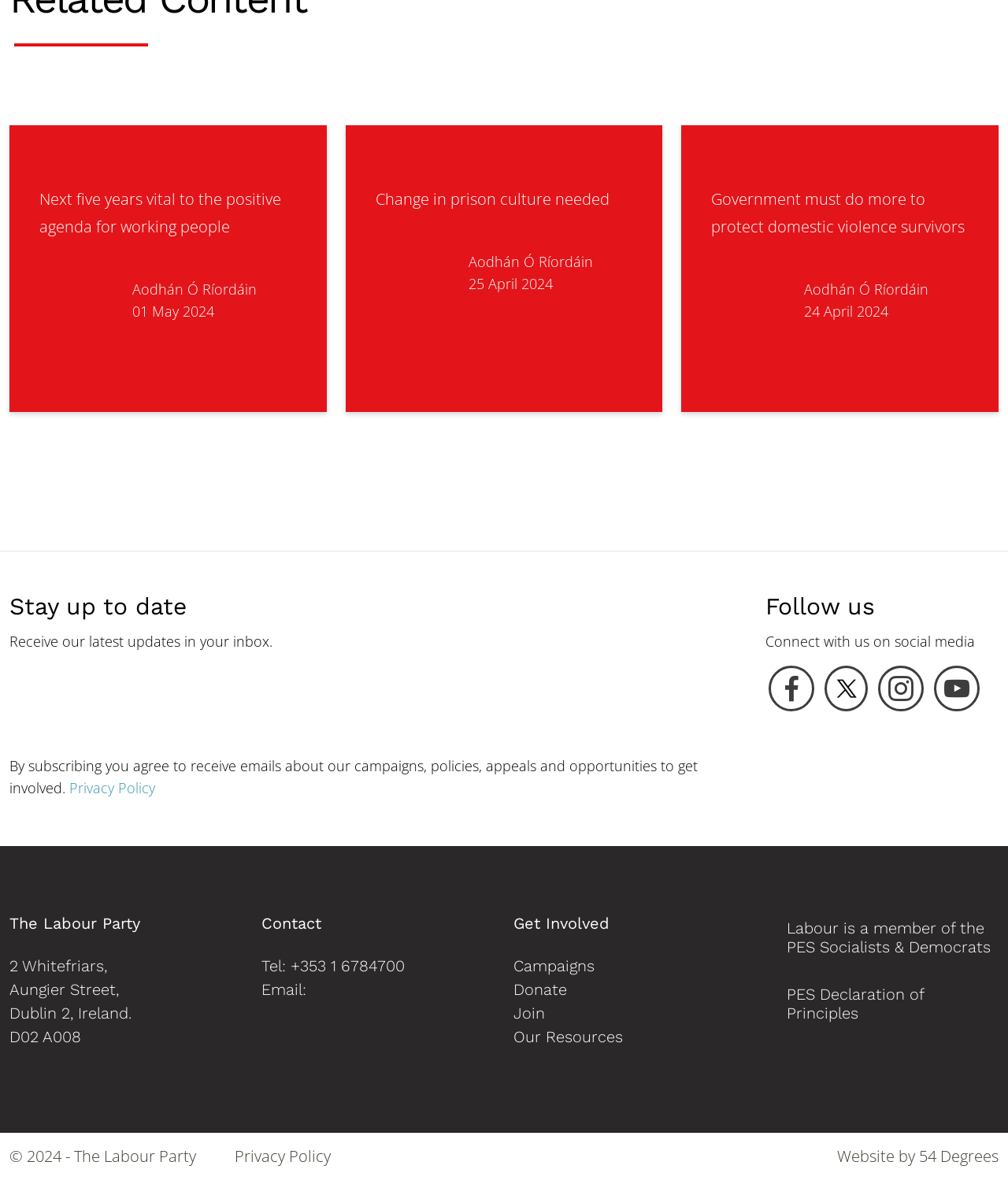Specify the bounding box coordinates of the element's area that should be clicked to execute the given instruction: "Follow Aodhán Ó Ríordáin on social media". The coordinates should be four float numbers between 0 and 1, i.e., [left, top, right, bottom].

[0.465, 0.213, 0.588, 0.229]